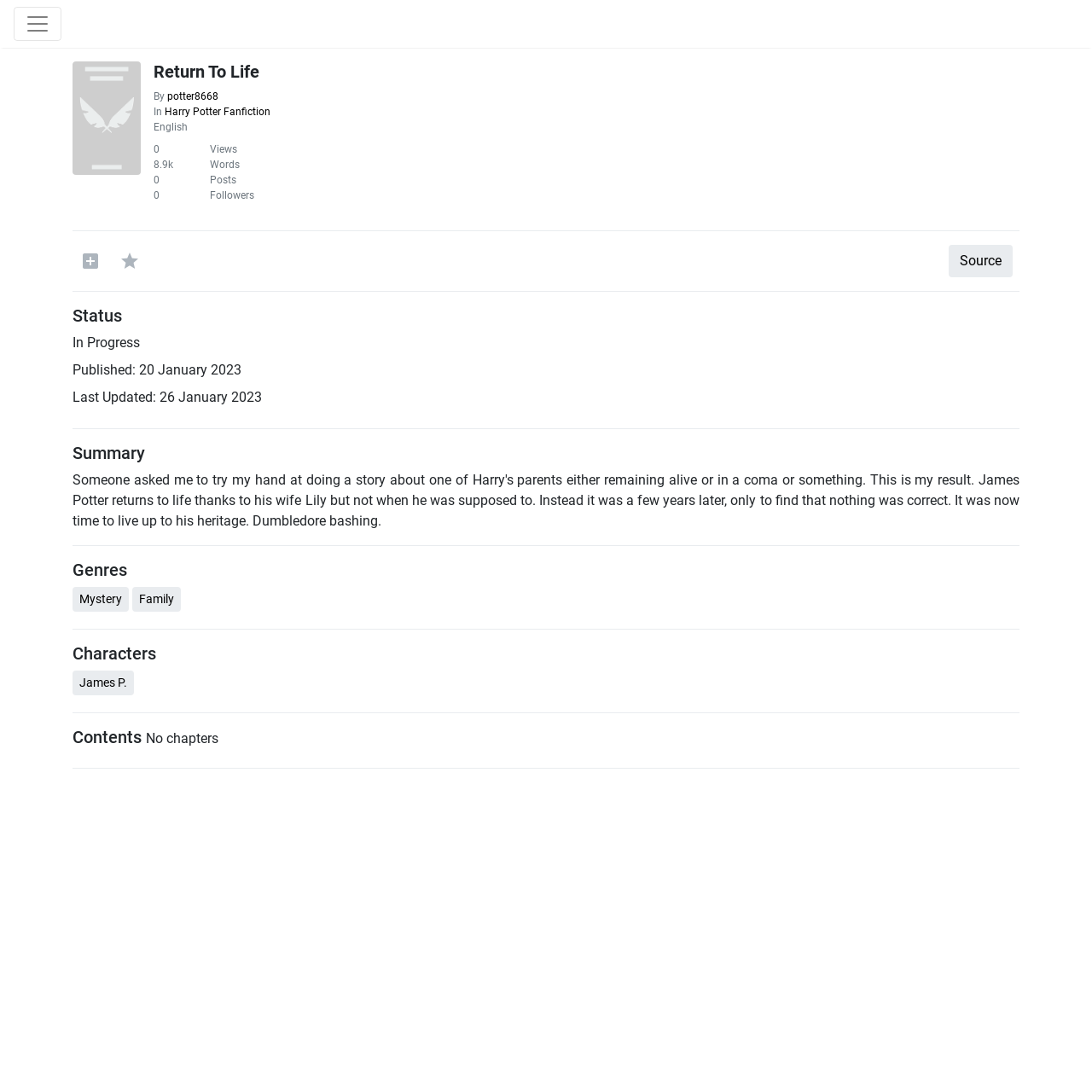Please find the bounding box coordinates (top-left x, top-left y, bottom-right x, bottom-right y) in the screenshot for the UI element described as follows: Решение проблем

None